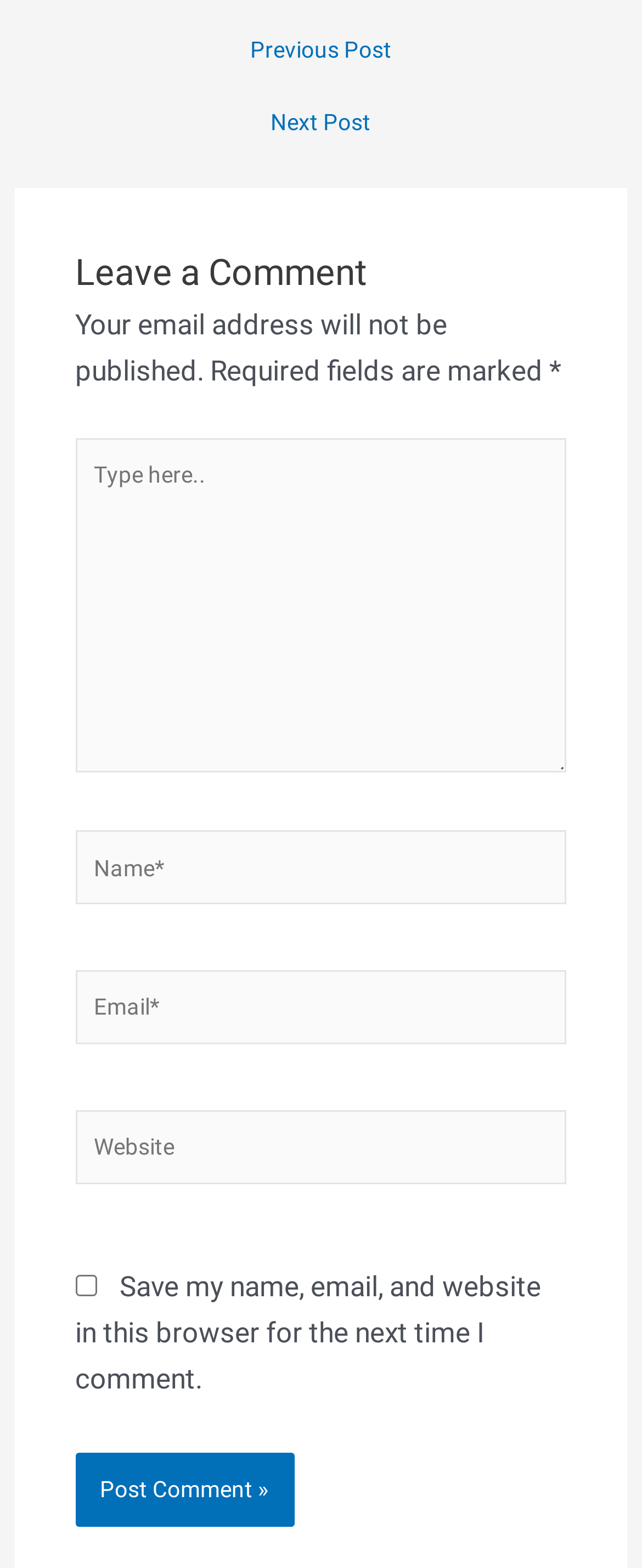From the webpage screenshot, identify the region described by name="submit" value="Post Comment »". Provide the bounding box coordinates as (top-left x, top-left y, bottom-right x, bottom-right y), with each value being a floating point number between 0 and 1.

[0.117, 0.926, 0.458, 0.974]